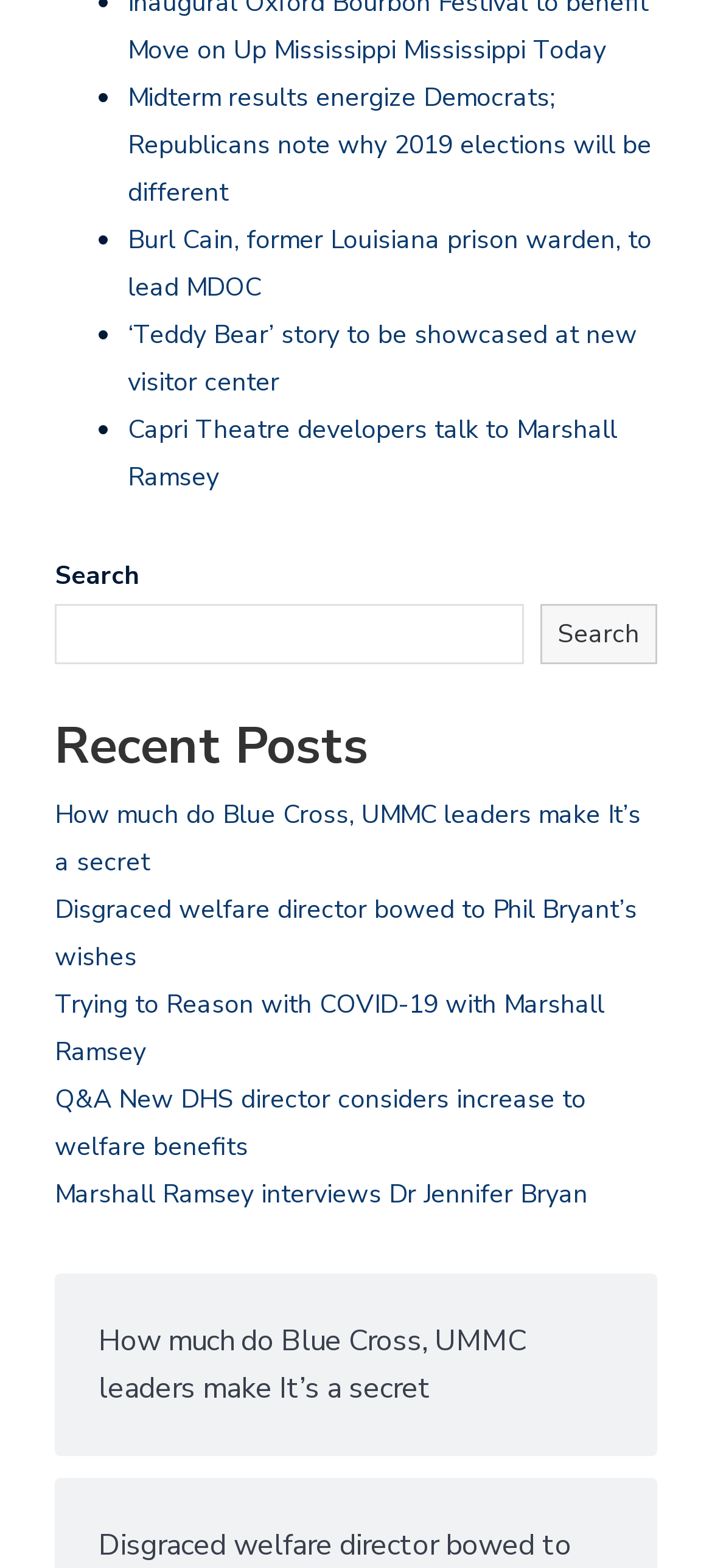Respond to the question below with a single word or phrase:
What is the text of the search button?

Search